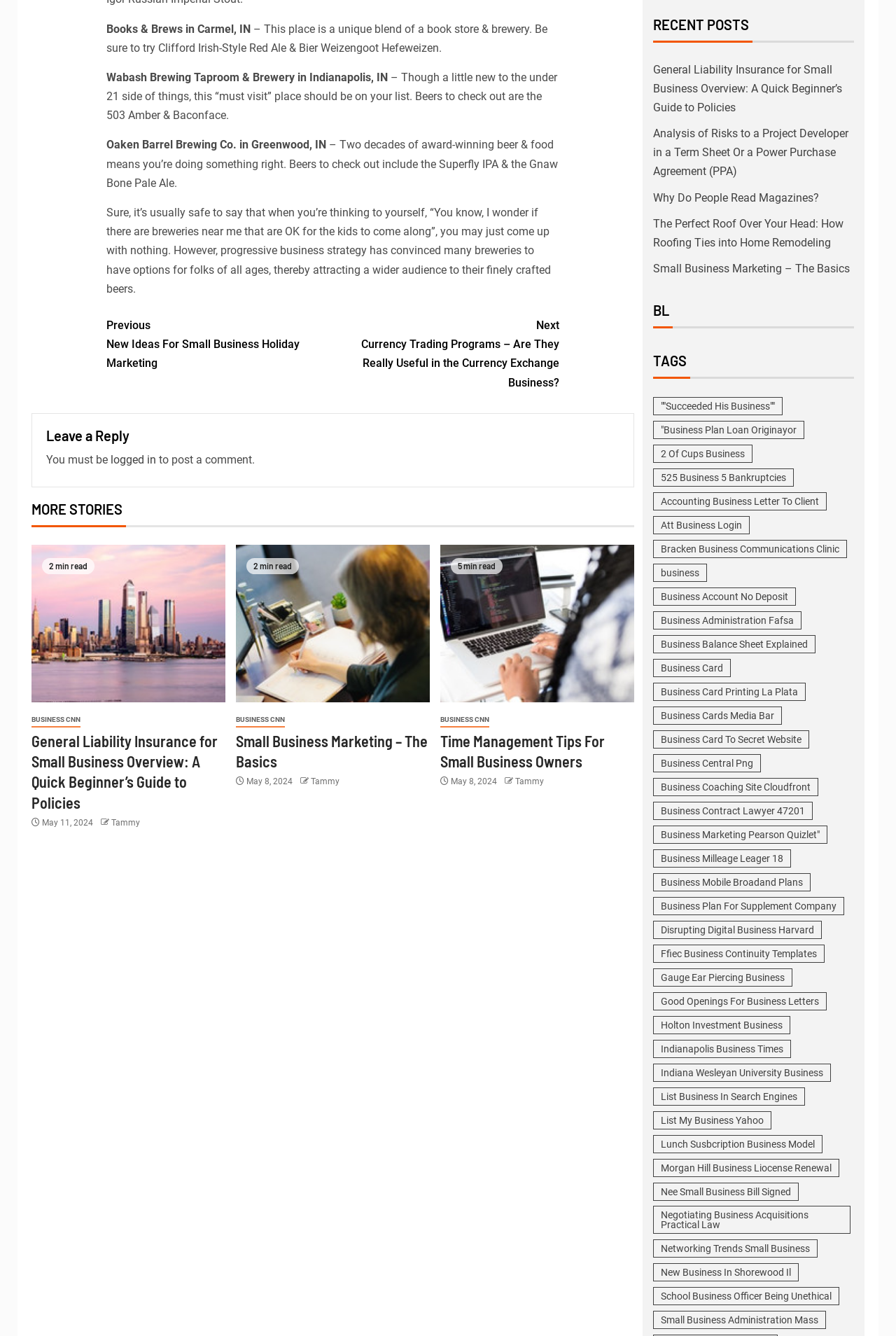Could you indicate the bounding box coordinates of the region to click in order to complete this instruction: "Click on 'Continue Reading'".

[0.119, 0.231, 0.624, 0.299]